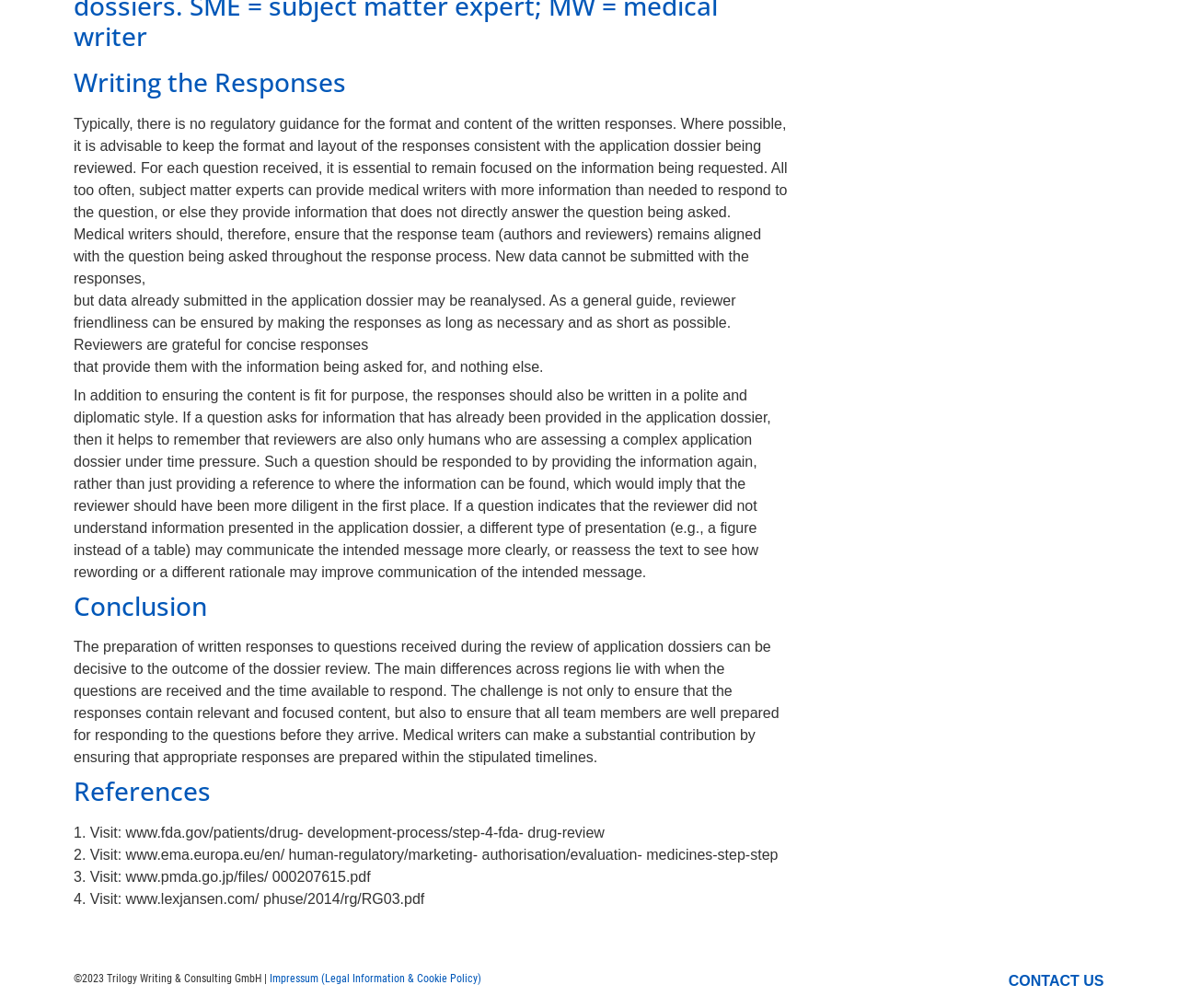What is the purpose of the written responses?
Answer the question in as much detail as possible.

The webpage emphasizes the importance of providing relevant and focused content in written responses to questions received during the review of application dossiers. The purpose of these responses is to provide the necessary information to reviewers, ensuring that the application dossier is complete and accurate.